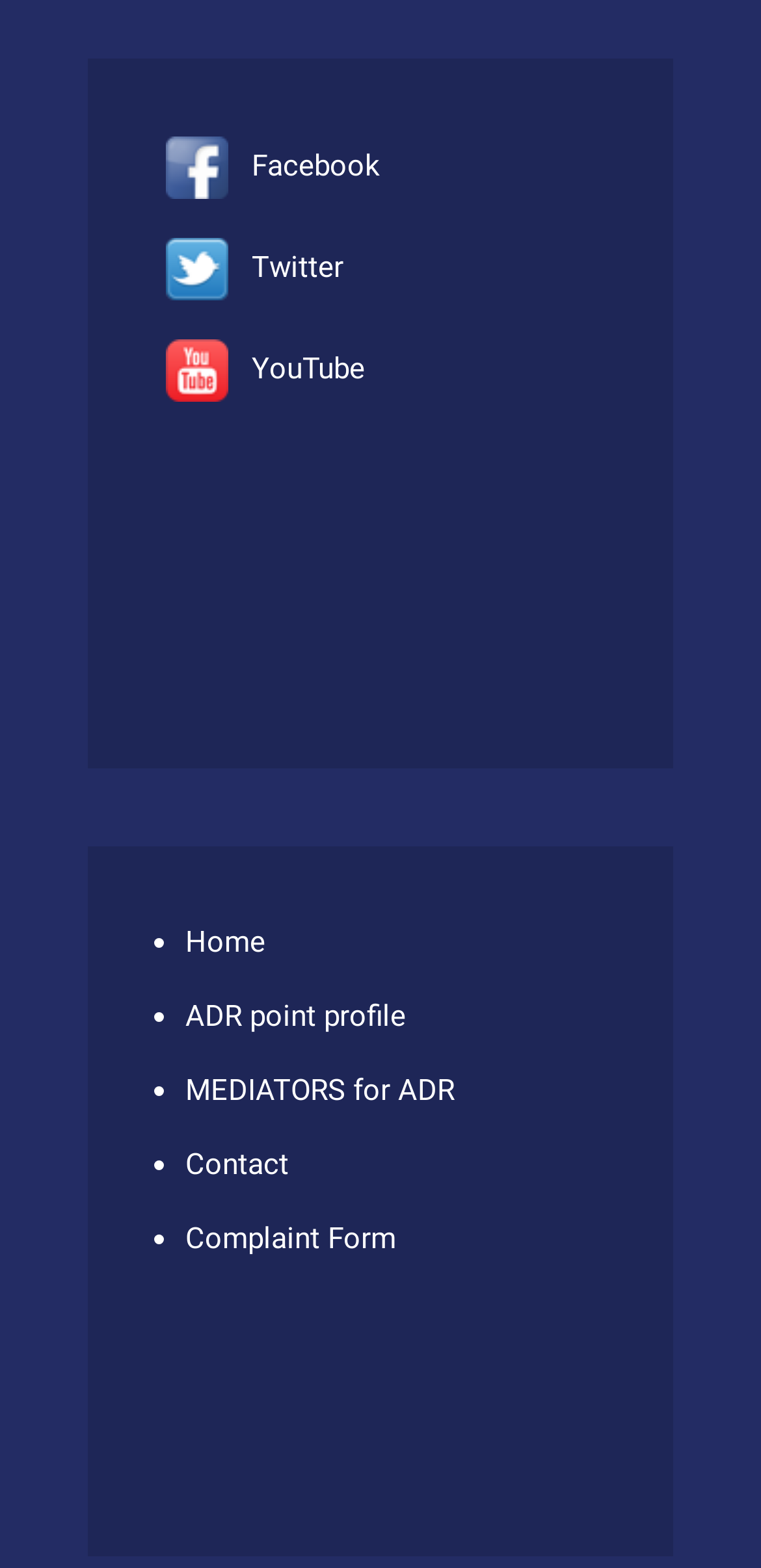Locate the UI element described by Home and provide its bounding box coordinates. Use the format (top-left x, top-left y, bottom-right x, bottom-right y) with all values as floating point numbers between 0 and 1.

[0.244, 0.584, 0.782, 0.618]